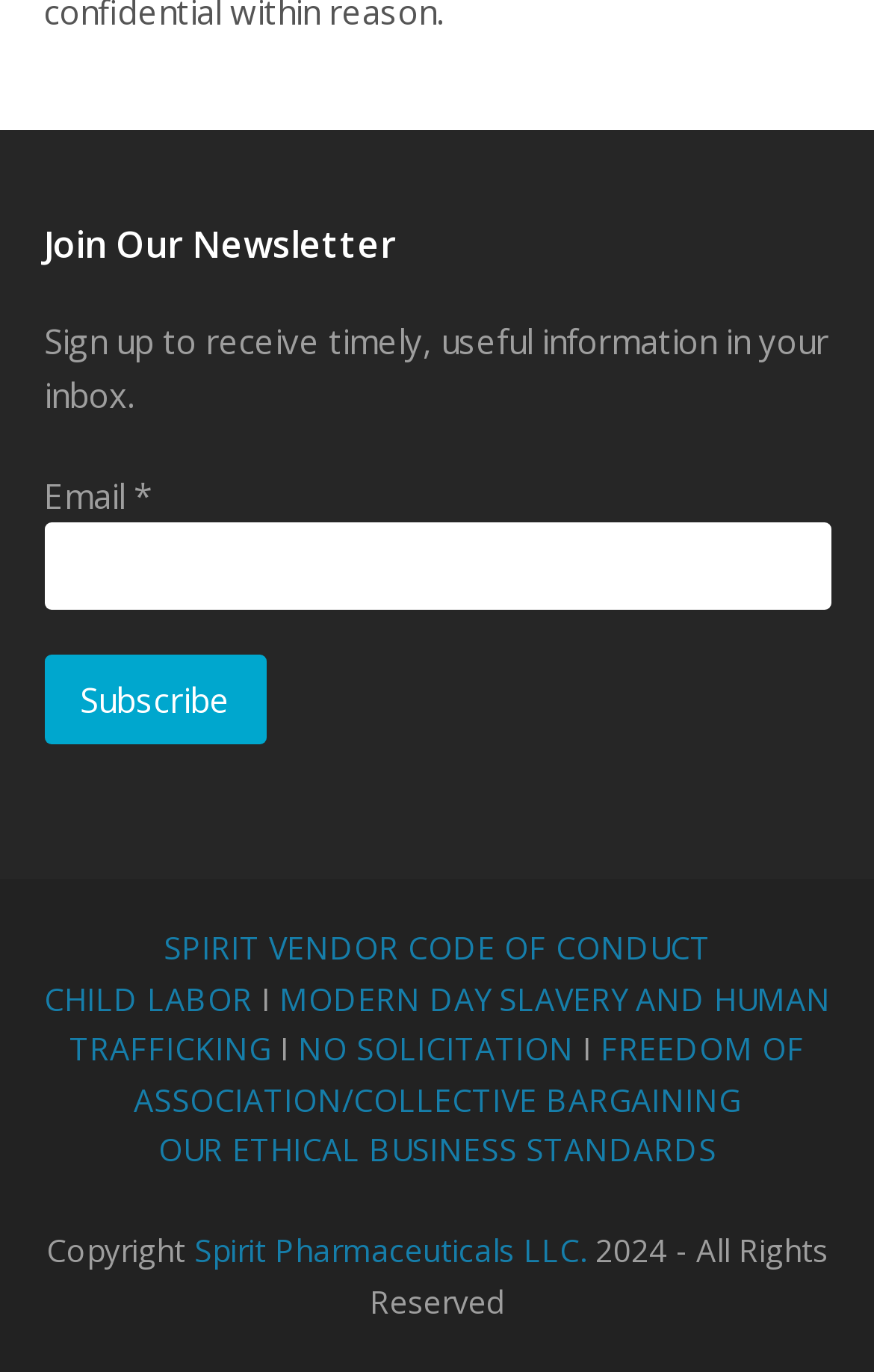Please answer the following question using a single word or phrase: 
What is the theme of the links at the bottom of the page?

Ethical business standards